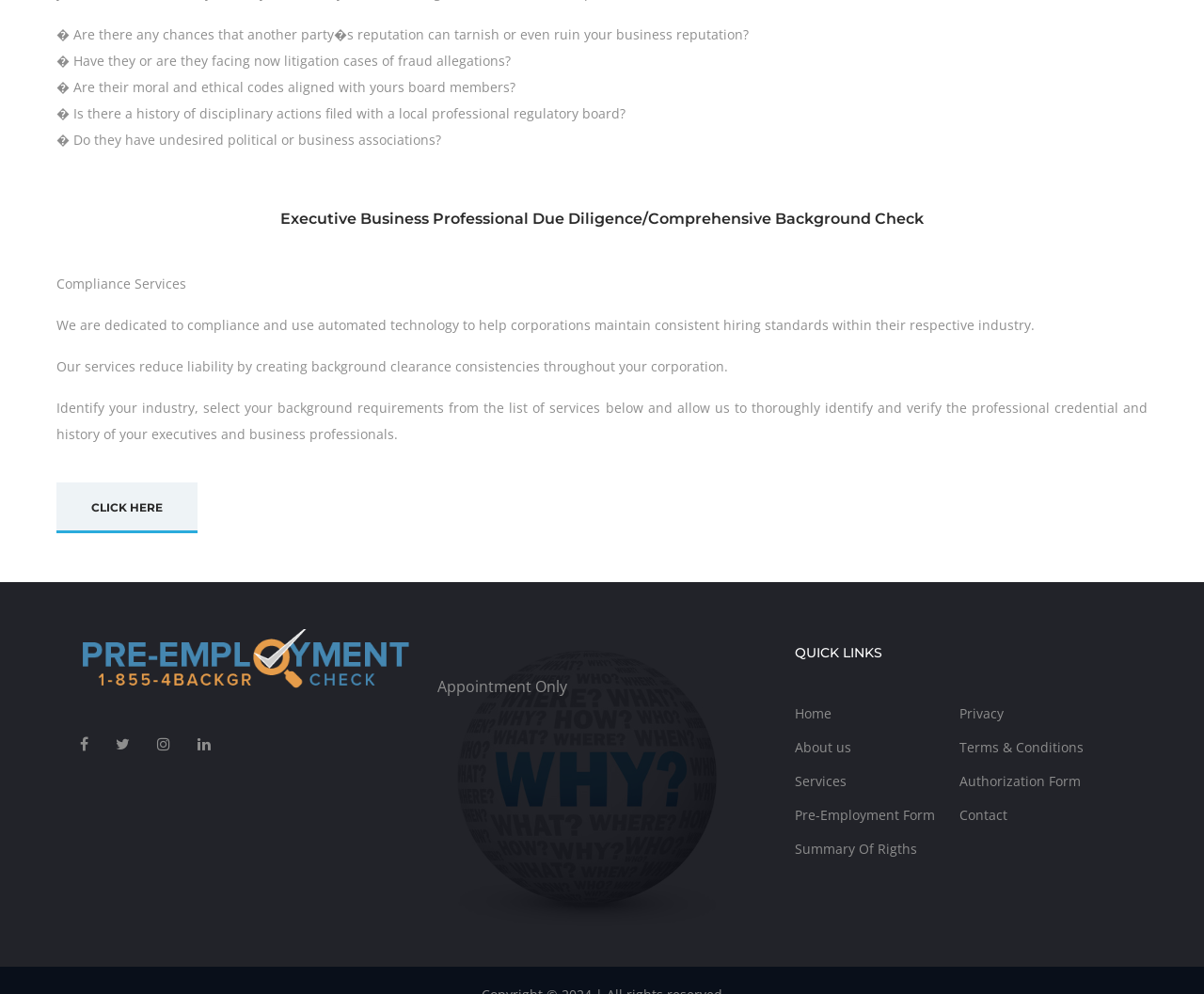Refer to the image and provide a thorough answer to this question:
What is the purpose of the compliance services?

The compliance services are dedicated to maintaining consistent hiring standards within a corporation's industry, and they reduce liability by creating background clearance consistencies throughout the corporation.